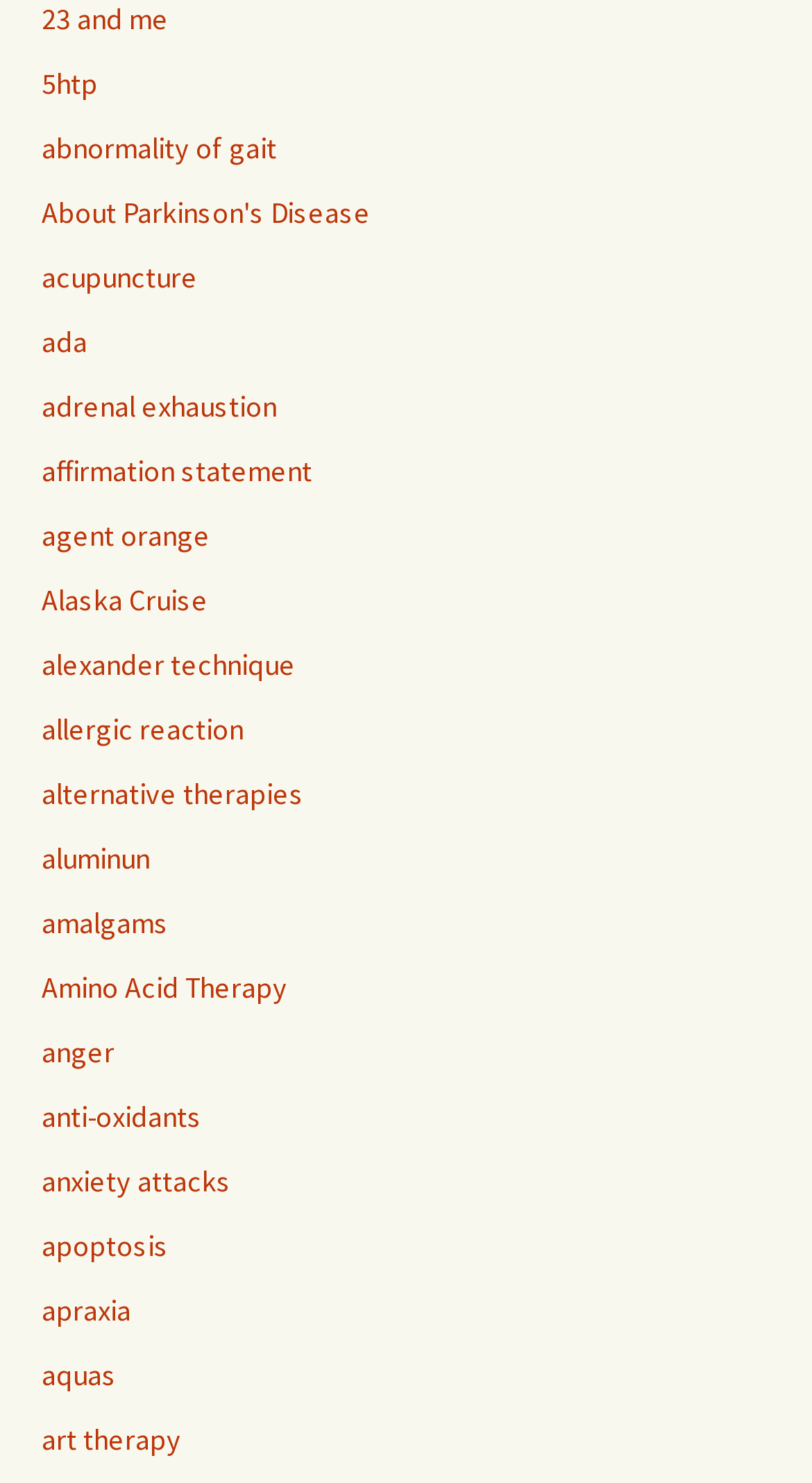Could you specify the bounding box coordinates for the clickable section to complete the following instruction: "learn about anxiety attacks"?

[0.051, 0.784, 0.285, 0.809]